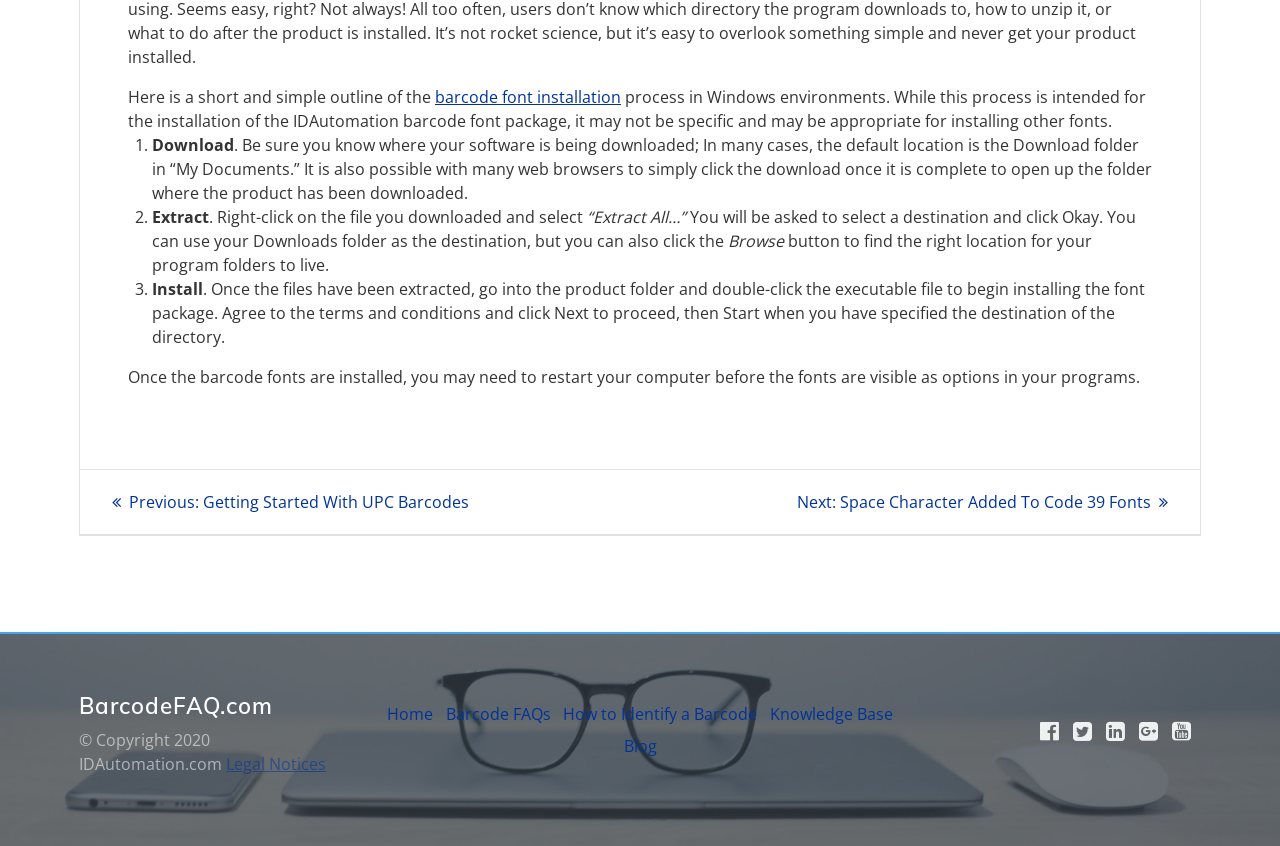Find the bounding box coordinates for the UI element that matches this description: "How to Identify a Barcode".

[0.44, 0.825, 0.592, 0.863]